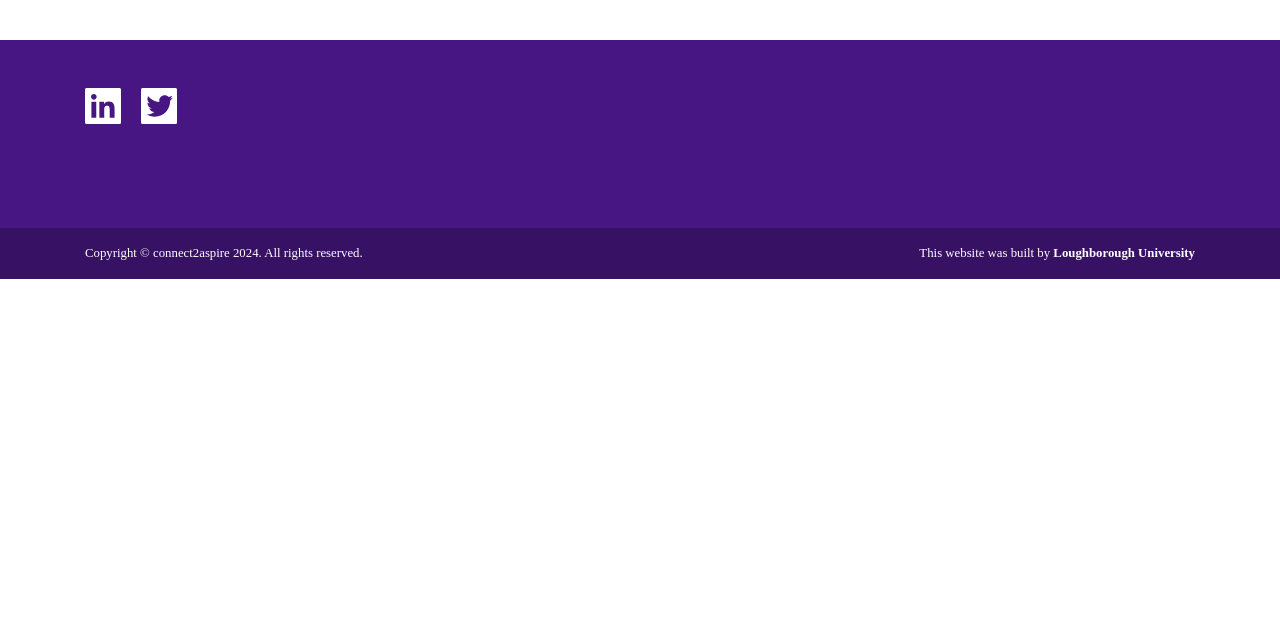Determine the bounding box coordinates for the UI element described. Format the coordinates as (top-left x, top-left y, bottom-right x, bottom-right y) and ensure all values are between 0 and 1. Element description: October 2023

None